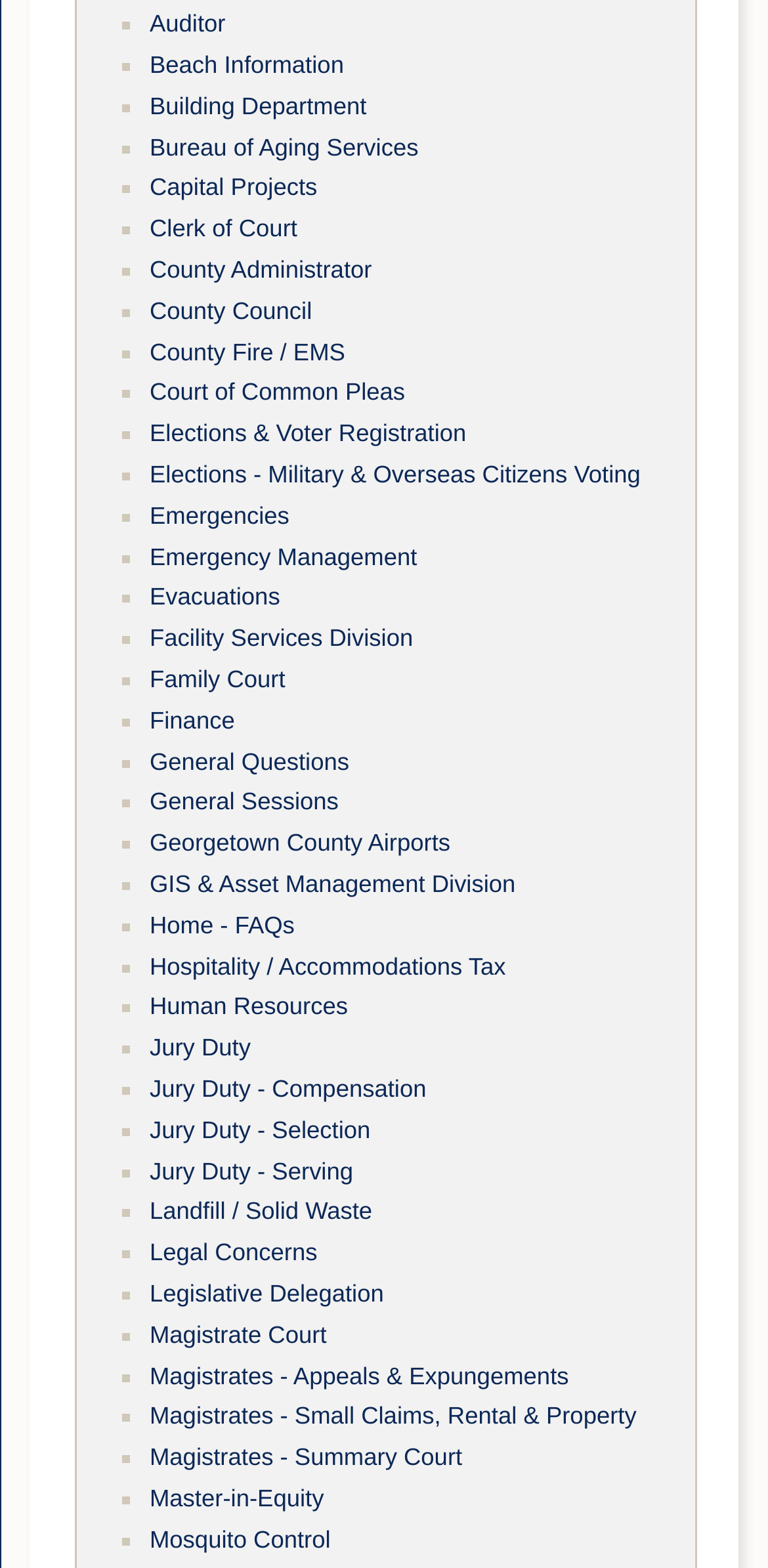What is the last link on the webpage?
Using the visual information from the image, give a one-word or short-phrase answer.

Mosquito Control